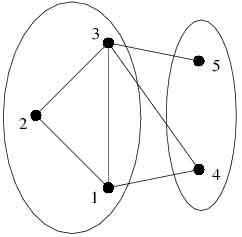What shape contains nodes 1, 2, and 3?
Refer to the image and give a detailed answer to the question.

In the diagram, nodes 1, 2, and 3 are interconnected within a larger circle, signifying a strong relationship among them. This indicates that the shape that contains nodes 1, 2, and 3 is a larger circle.